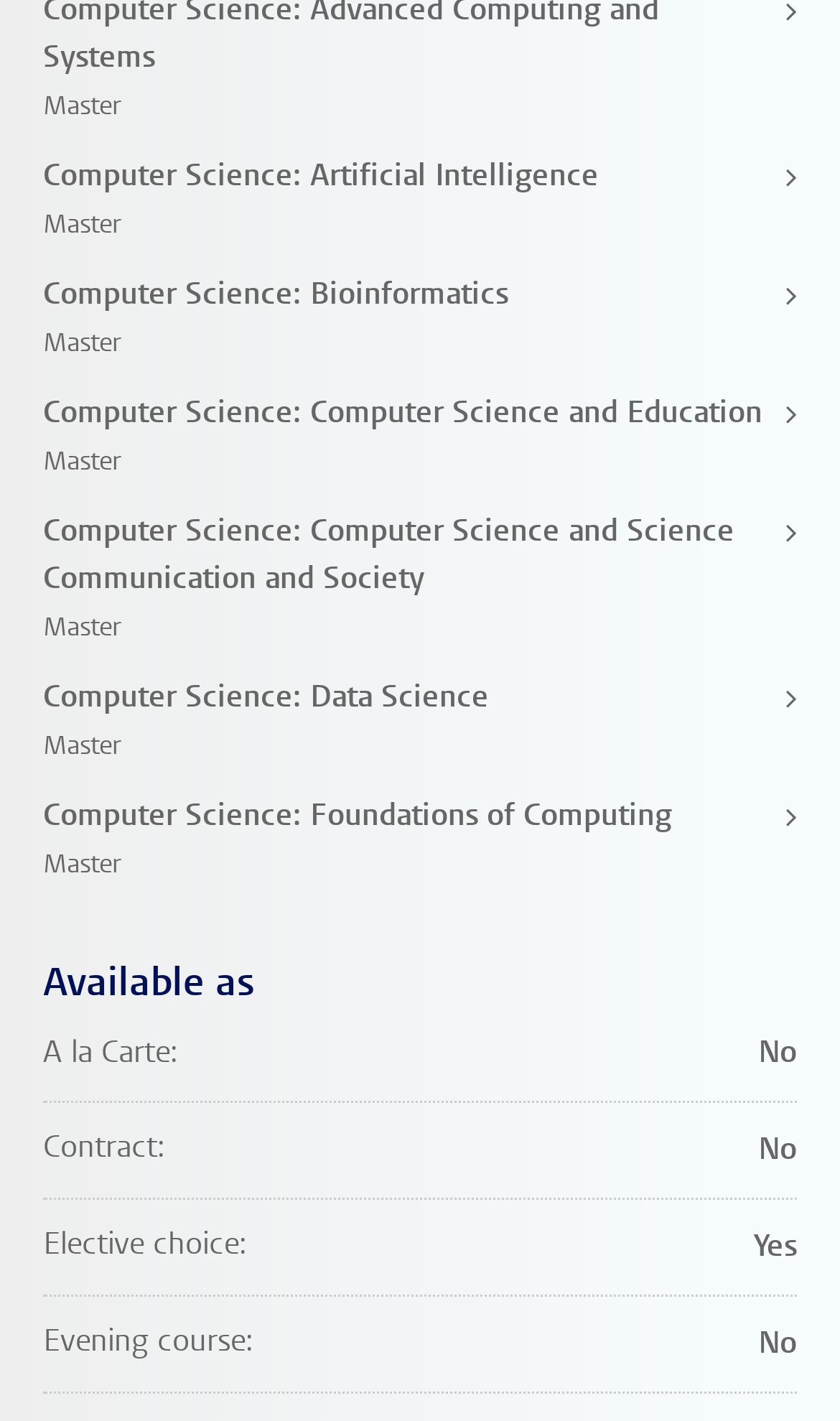Using the image as a reference, answer the following question in as much detail as possible:
How many description list terms are there?

I counted the number of description list terms, which are 'A la Carte', 'Contract', 'Elective choice', 'Evening course'.